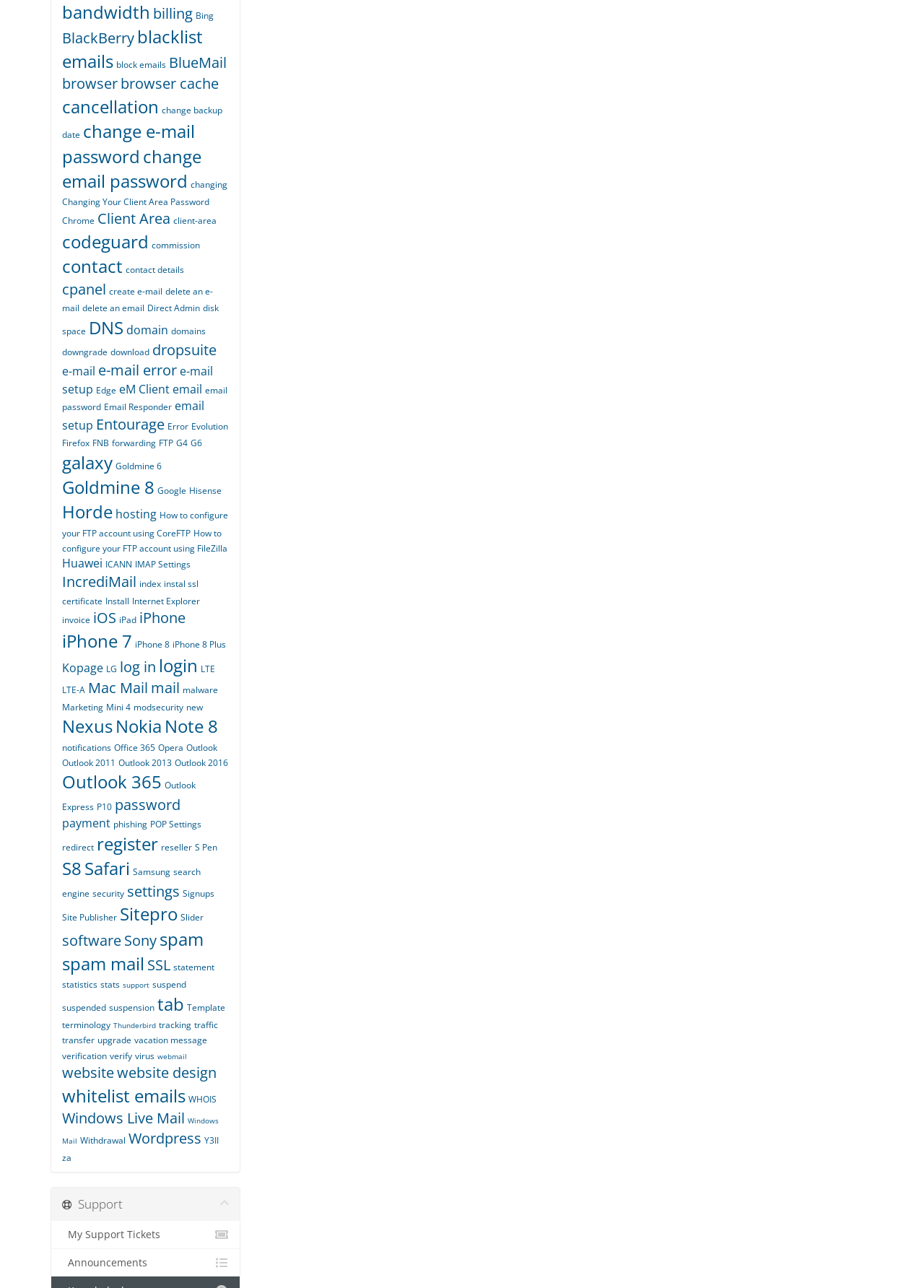Give a succinct answer to this question in a single word or phrase: 
What is the purpose of the link 'Changing Your Client Area Password'?

Password change